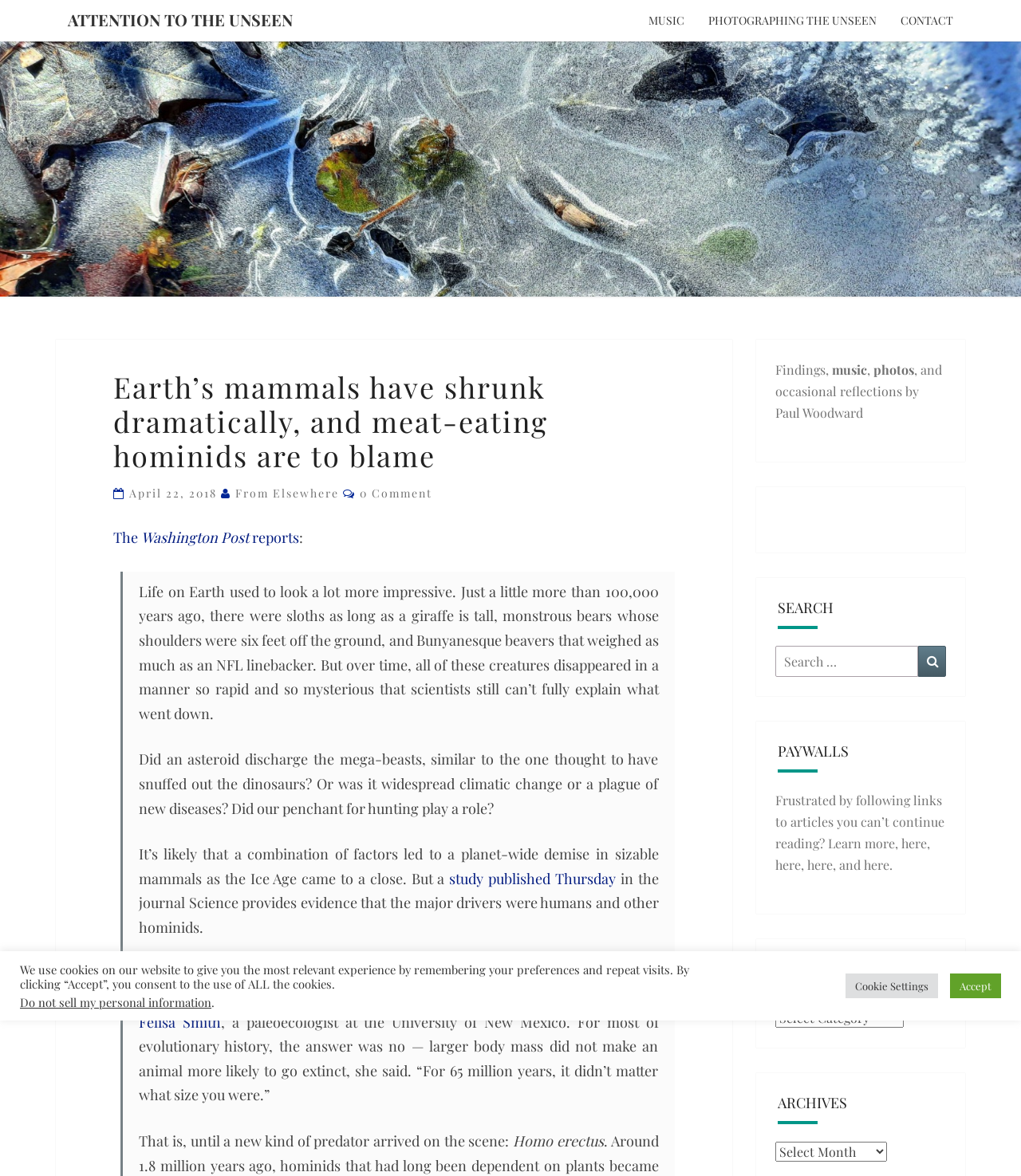Can you find the bounding box coordinates for the UI element given this description: "Attention to the Unseen"? Provide the coordinates as four float numbers between 0 and 1: [left, top, right, bottom].

[0.055, 0.0, 0.298, 0.034]